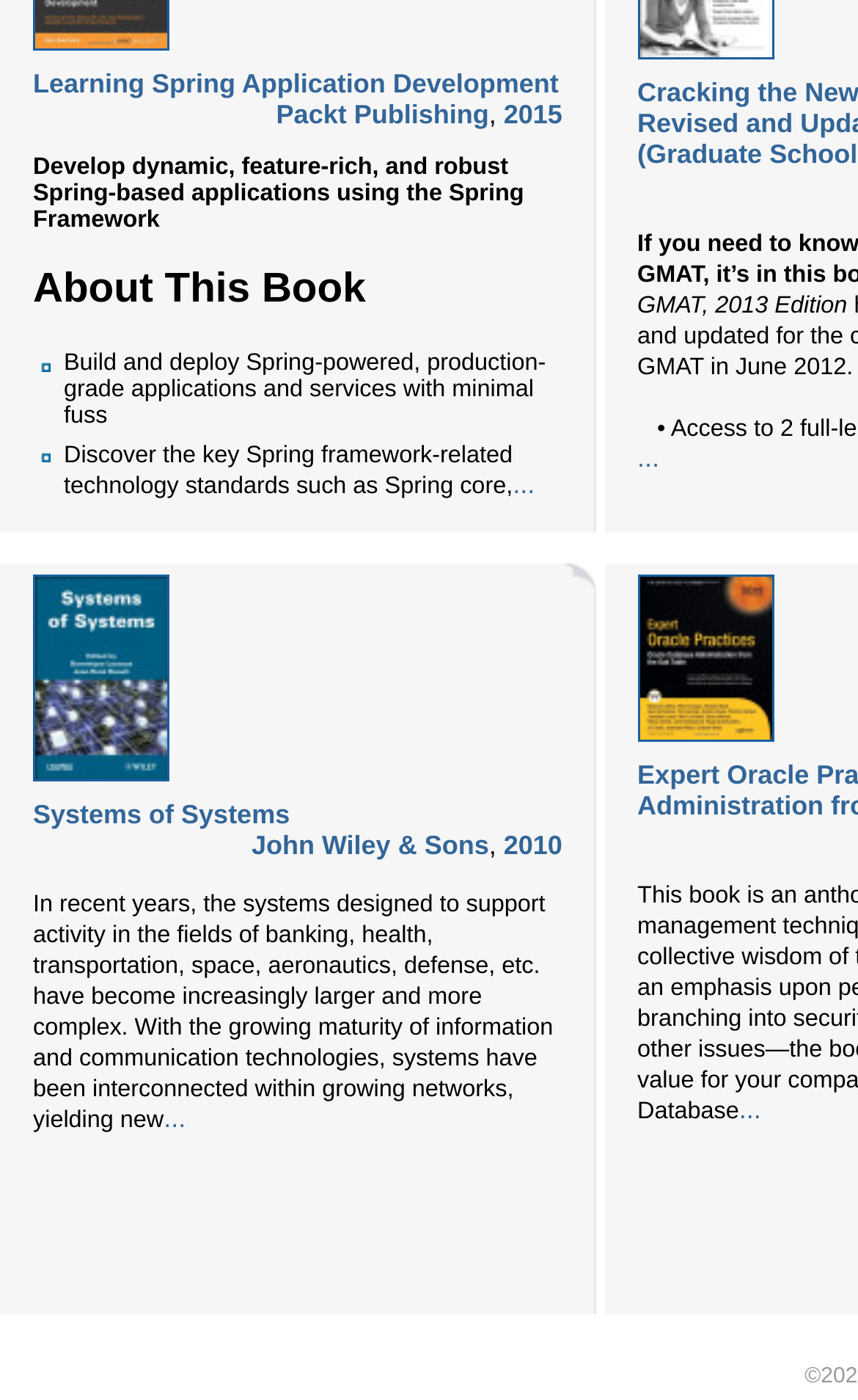What is the topic of the book 'Expert Oracle Practices: Oracle Database Administration from the Oak Table'?
Based on the image, answer the question in a detailed manner.

I inferred the topic of the book 'Expert Oracle Practices: Oracle Database Administration from the Oak Table' by looking at the title of the book, which suggests that it is related to Oracle Database Administration.